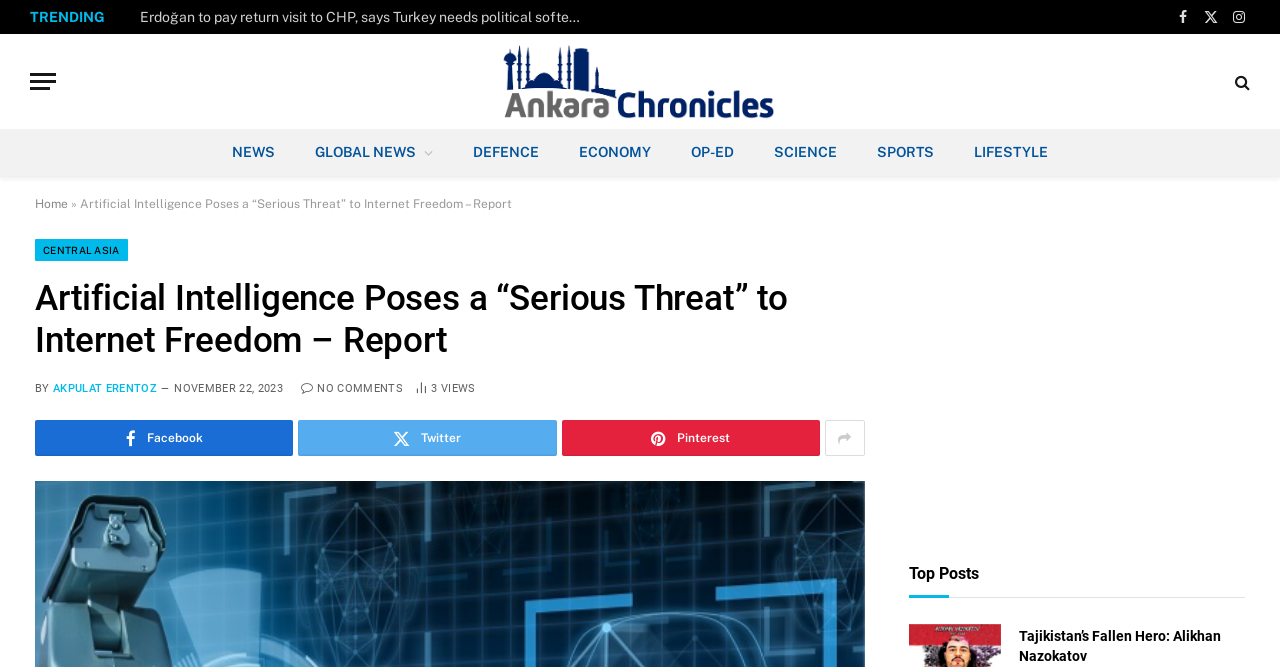What are the social media platforms available for sharing?
Use the image to answer the question with a single word or phrase.

Facebook, Twitter, Instagram